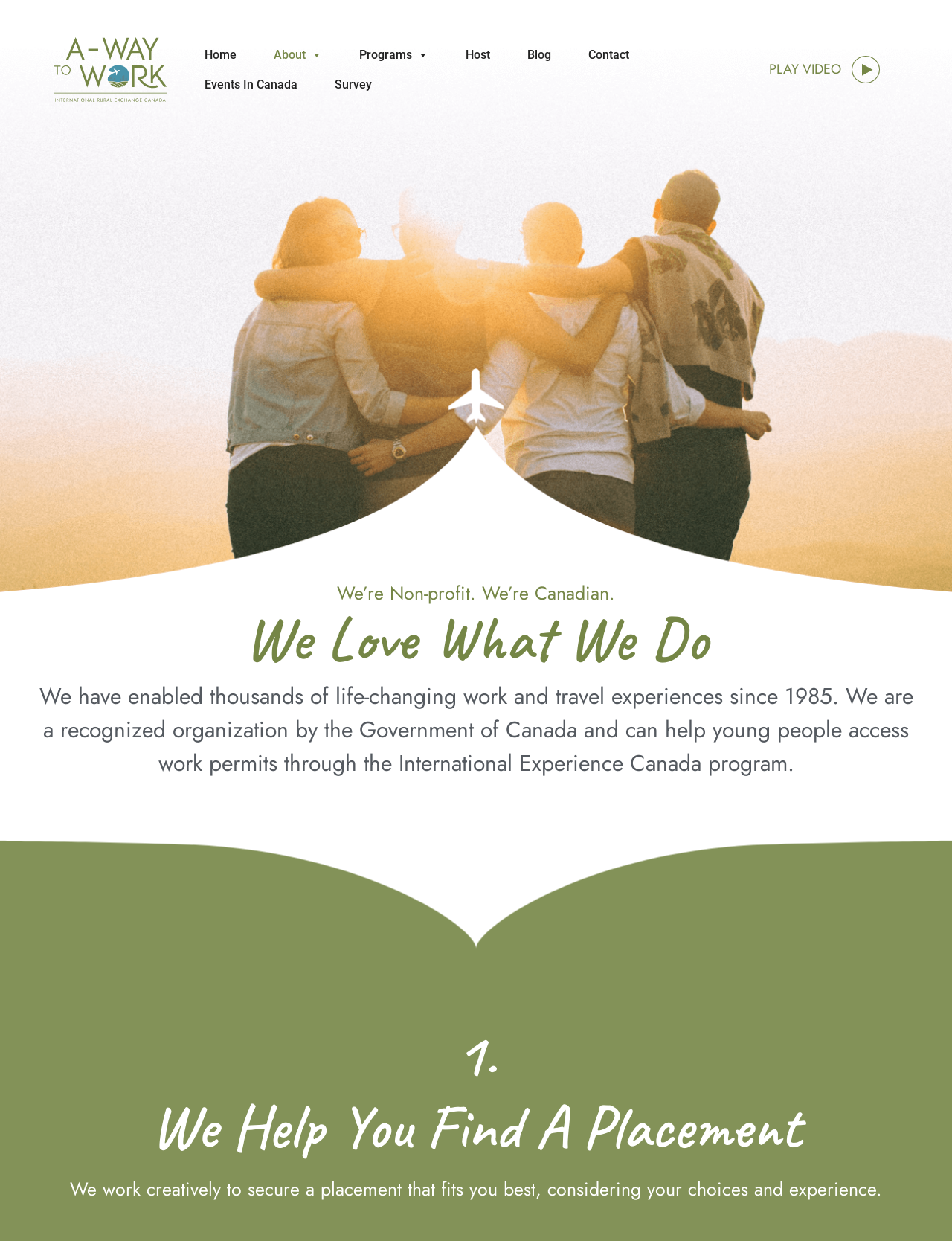Find and provide the bounding box coordinates for the UI element described with: "PLAY VIDEO".

[0.808, 0.048, 0.884, 0.064]